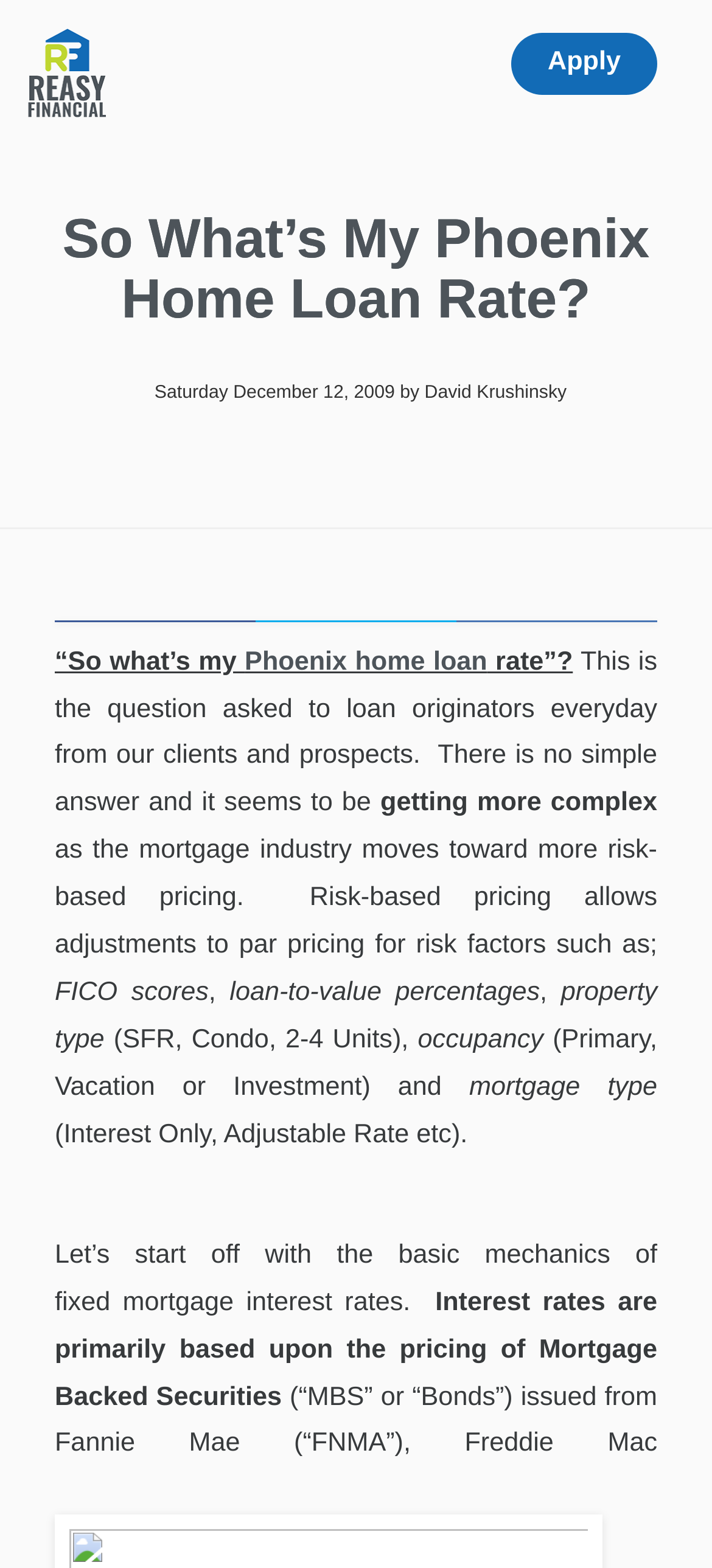Based on the image, provide a detailed and complete answer to the question: 
What is the purpose of the 'Send an Email' section?

The purpose of the 'Send an Email' section can be inferred from the presence of text boxes for 'First Name', 'Last Name', 'Email Address', and 'Phone Number', which suggests that the user can fill out these fields to send an email to David Krushinsky.